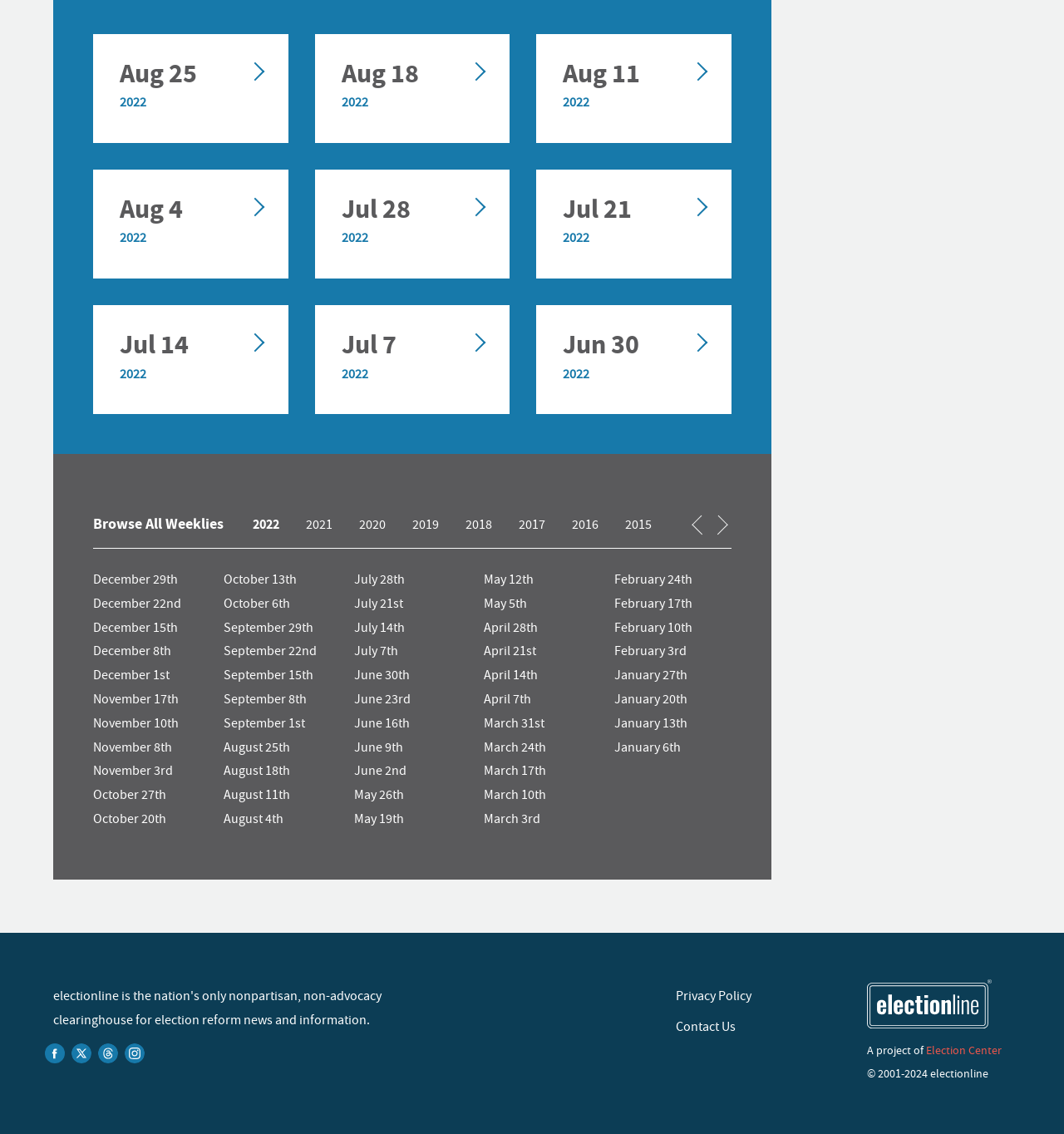What is the issue with voting in Hagåtña?
Provide a concise answer using a single word or phrase based on the image.

Voters prefer to vote there despite not living there